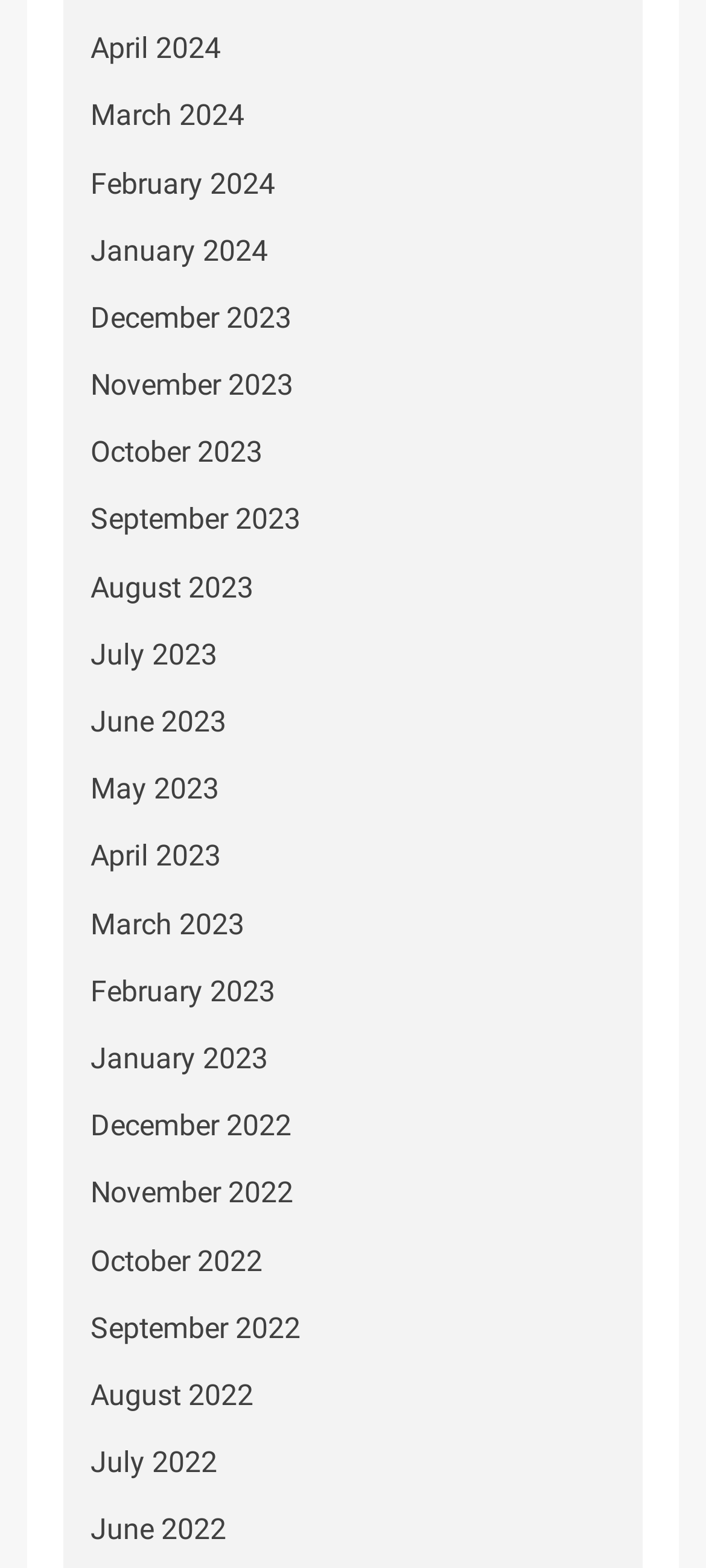Answer the question below with a single word or a brief phrase: 
What is the earliest month available?

December 2022